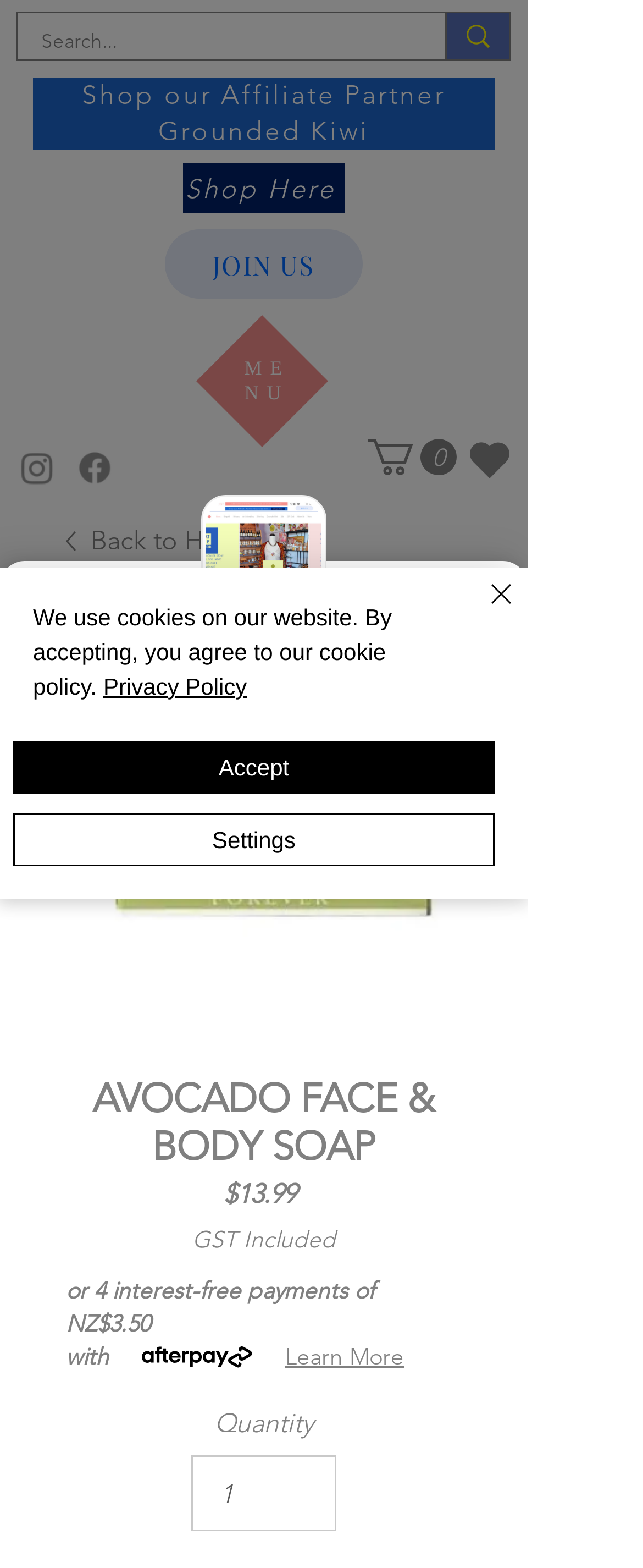Highlight the bounding box coordinates of the element that should be clicked to carry out the following instruction: "Click the 'Healthy Cooking' image". The coordinates must be given as four float numbers ranging from 0 to 1, i.e., [left, top, right, bottom].

None